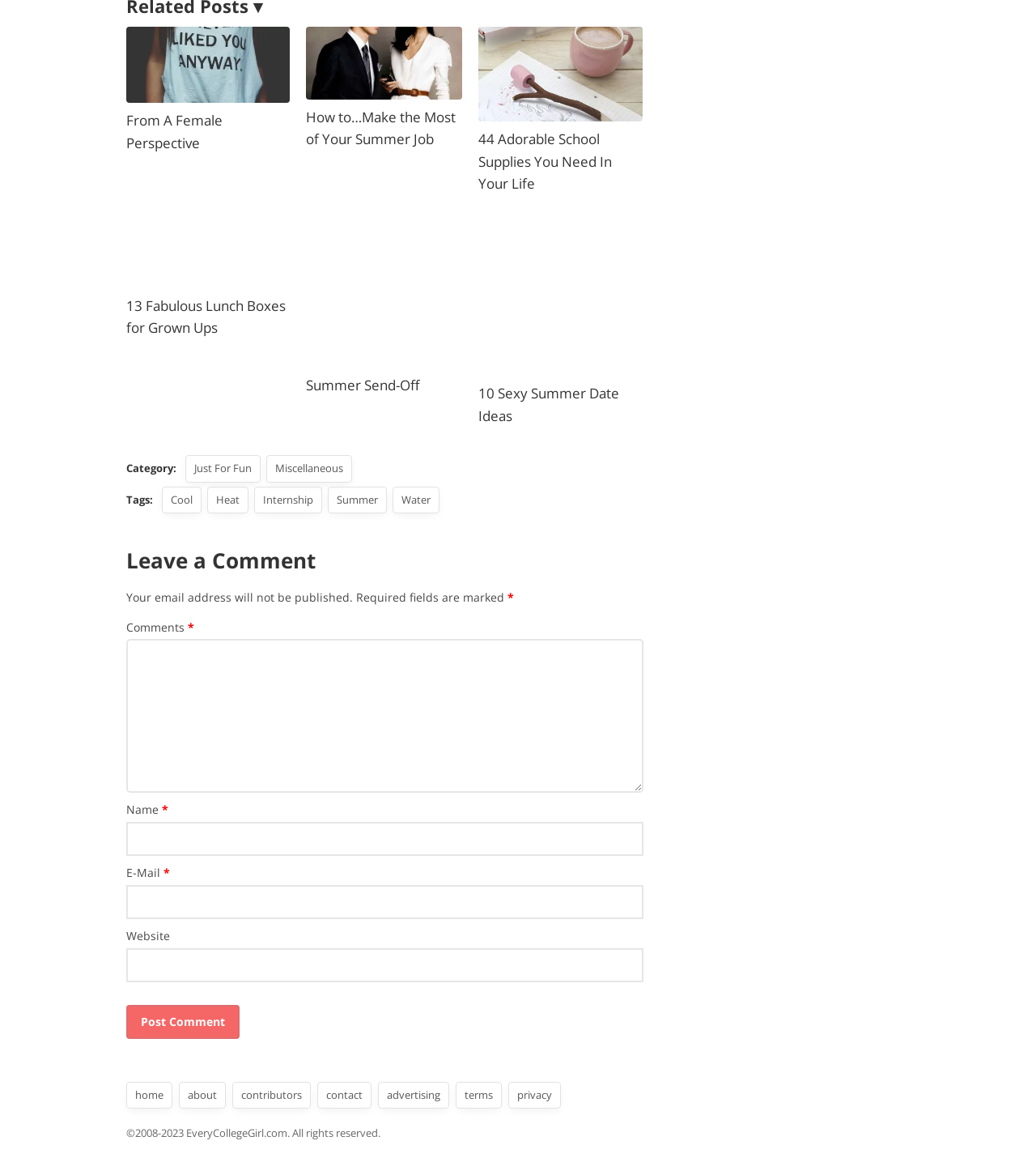Please find the bounding box coordinates of the clickable region needed to complete the following instruction: "Click on the 'From A Female Perspective' link". The bounding box coordinates must consist of four float numbers between 0 and 1, i.e., [left, top, right, bottom].

[0.121, 0.075, 0.28, 0.133]